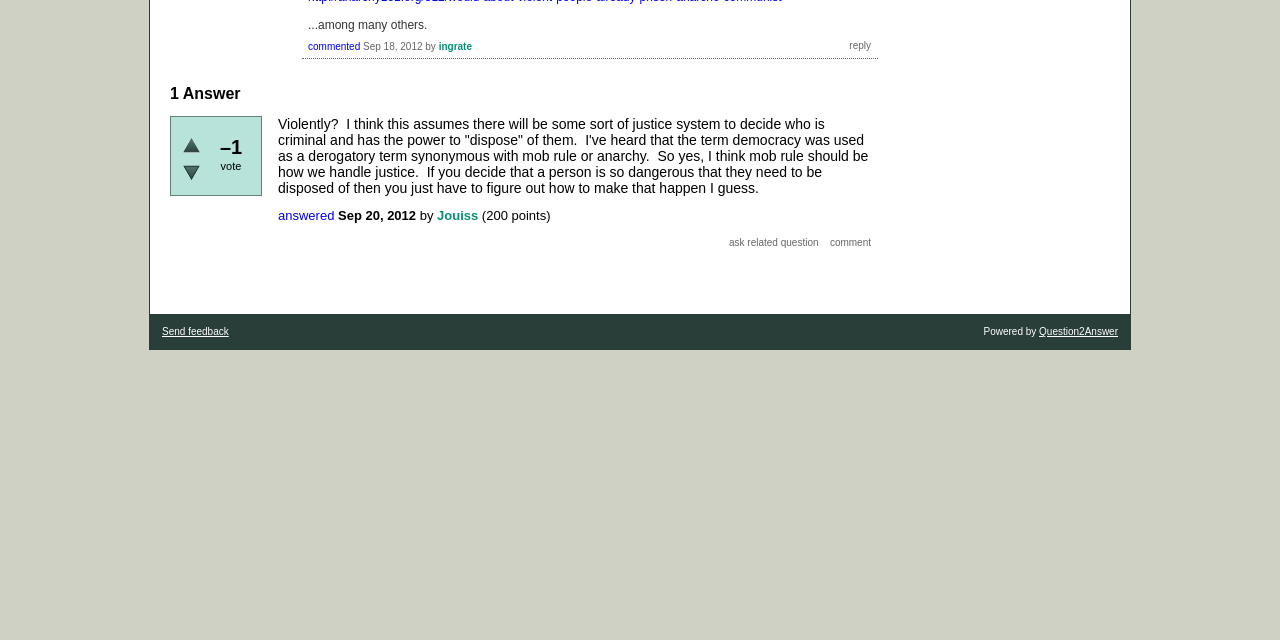Provide the bounding box coordinates of the HTML element described by the text: "Send feedback". The coordinates should be in the format [left, top, right, bottom] with values between 0 and 1.

[0.127, 0.51, 0.179, 0.527]